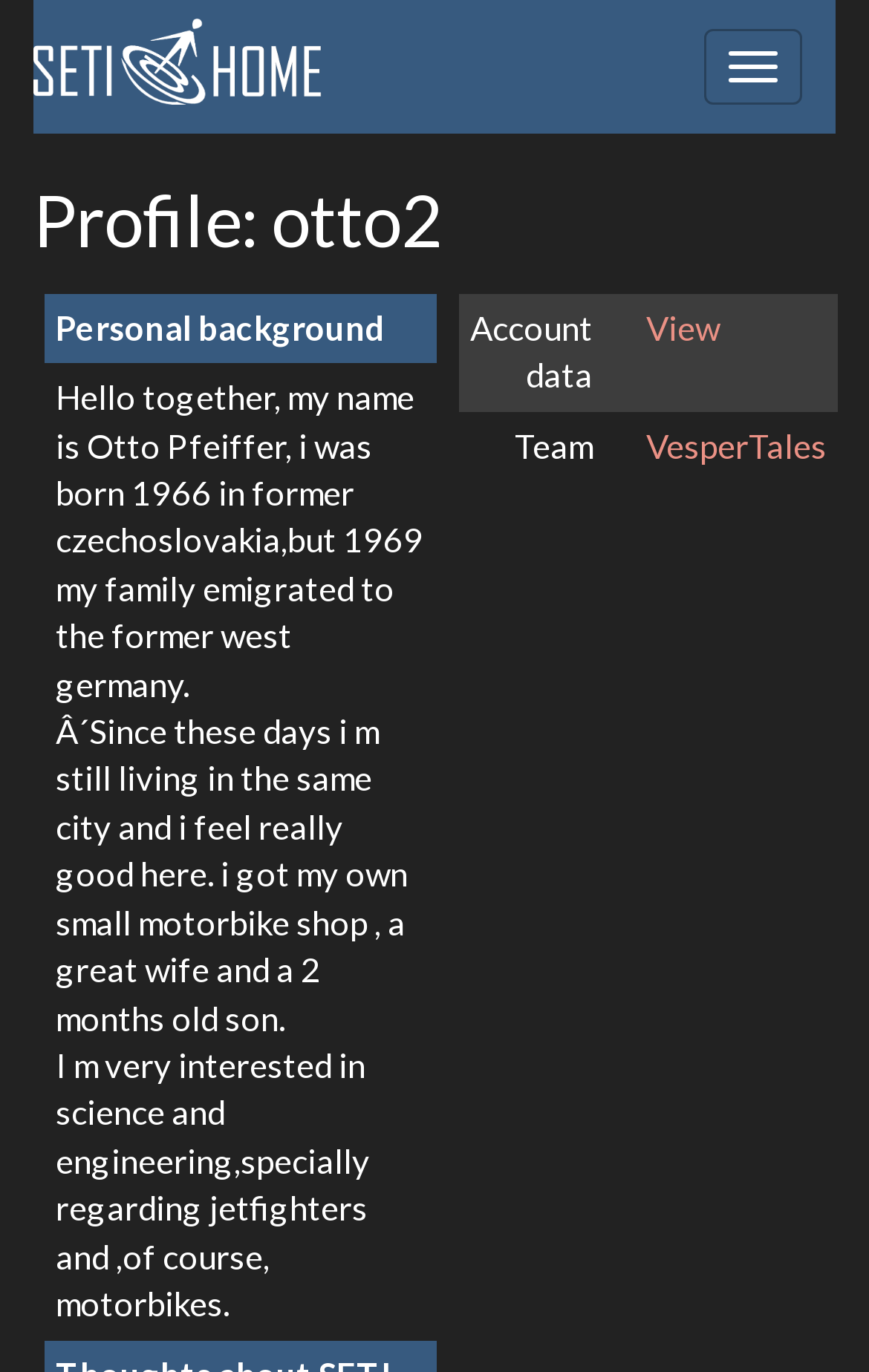What is Otto interested in?
Could you answer the question with a detailed and thorough explanation?

From the gridcell element containing Otto's personal background information, I can see that he mentions being very interested in science and engineering, specifically regarding jetfighters and motorbikes.